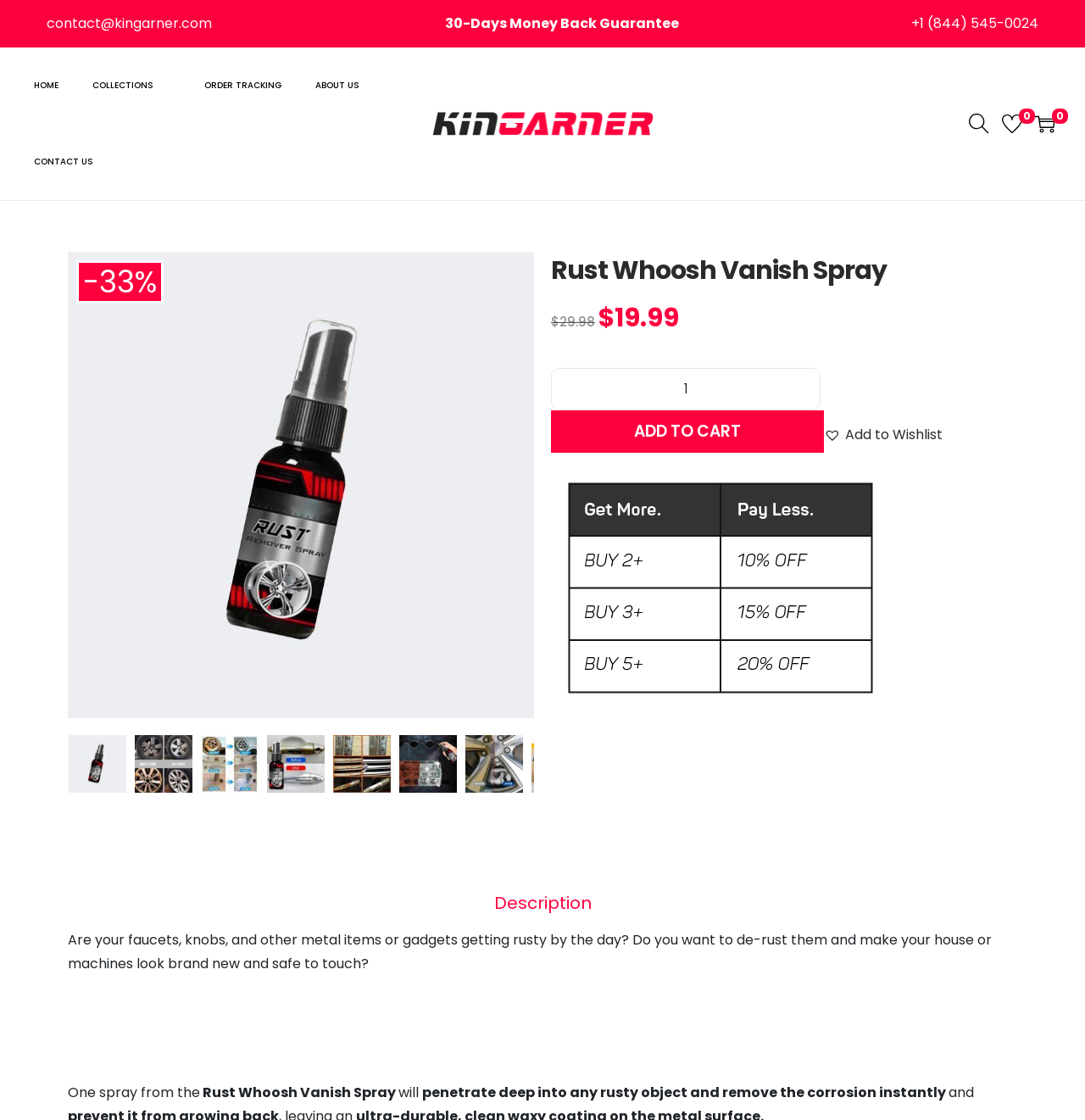Please reply to the following question with a single word or a short phrase:
What is the purpose of the Rust Whoosh Vanish Spray?

to de-rust metal items